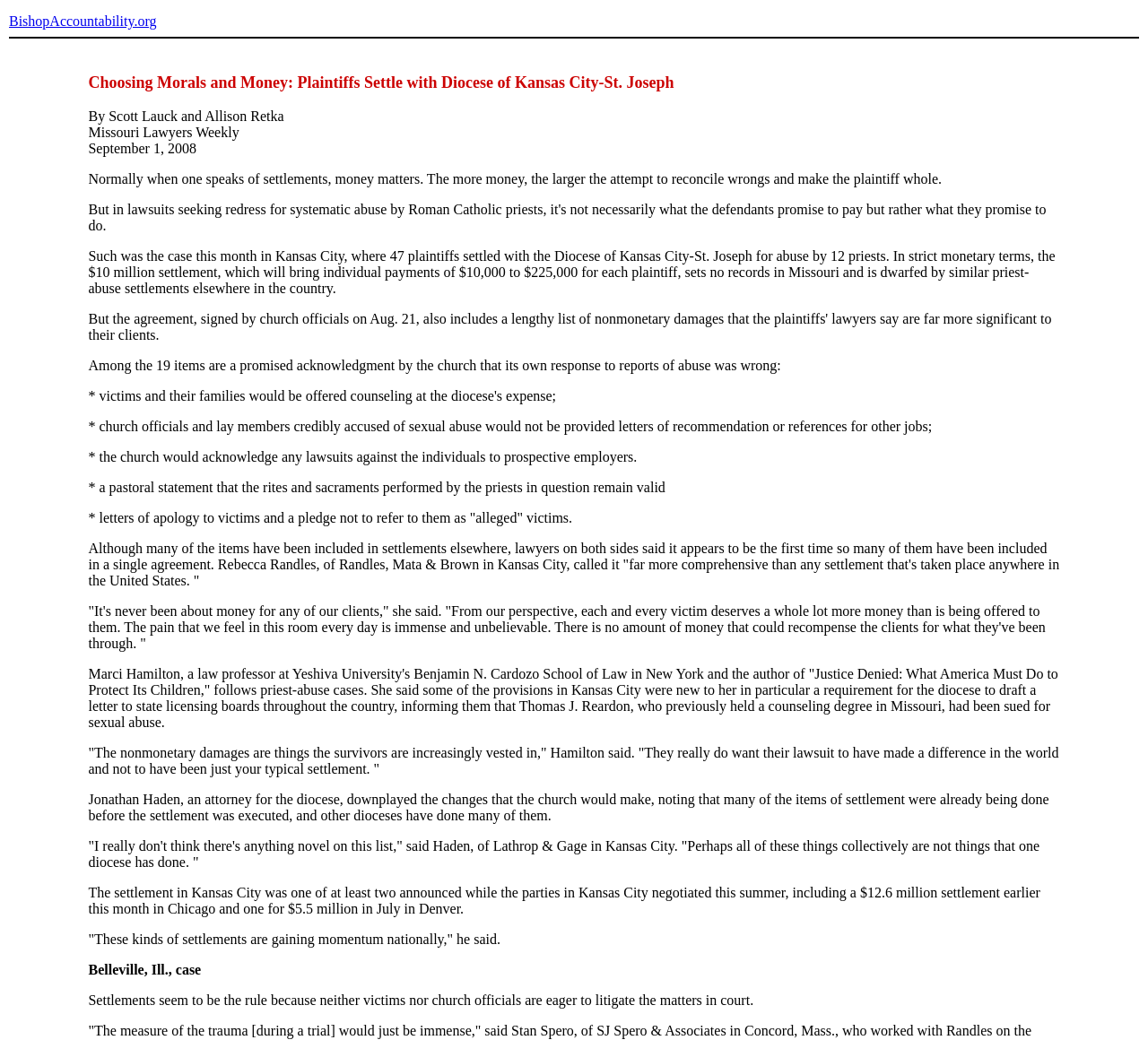Create a detailed narrative of the webpage’s visual and textual elements.

The webpage appears to be an article from Missouri Lawyers Weekly, published on September 1, 2008, written by Scott Lauck and Allison Retka. The article discusses a settlement between 47 plaintiffs and the Diocese of Kansas City-St. Joseph, where the diocese agreed to pay $10 million to the plaintiffs who were abused by 12 priests.

At the top of the page, there is a link to BishopAccountability.org, which is positioned near the top-left corner of the page. Below this link, there is a section that displays the title of the article, "Choosing Morals and Money: Plaintiffs Settle with Diocese of Kansas City-St. Joseph", along with the authors' names and the publication date.

The main content of the article is divided into multiple paragraphs, which are positioned in the middle of the page. The text is dense, with no images or other multimedia elements. The paragraphs discuss the details of the settlement, including the non-monetary provisions that the diocese agreed to, such as acknowledging its past wrongdoing, providing letters of apology to victims, and informing state licensing boards about a priest who was sued for sexual abuse.

There are 19 paragraphs in total, with each paragraph discussing a specific aspect of the settlement or quoting lawyers involved in the case. The text is well-structured, with clear headings and concise language. The article also mentions other similar settlements that have taken place in other cities, such as Chicago and Denver.

Overall, the webpage is a detailed and informative article that provides insight into a significant legal settlement related to priest abuse.